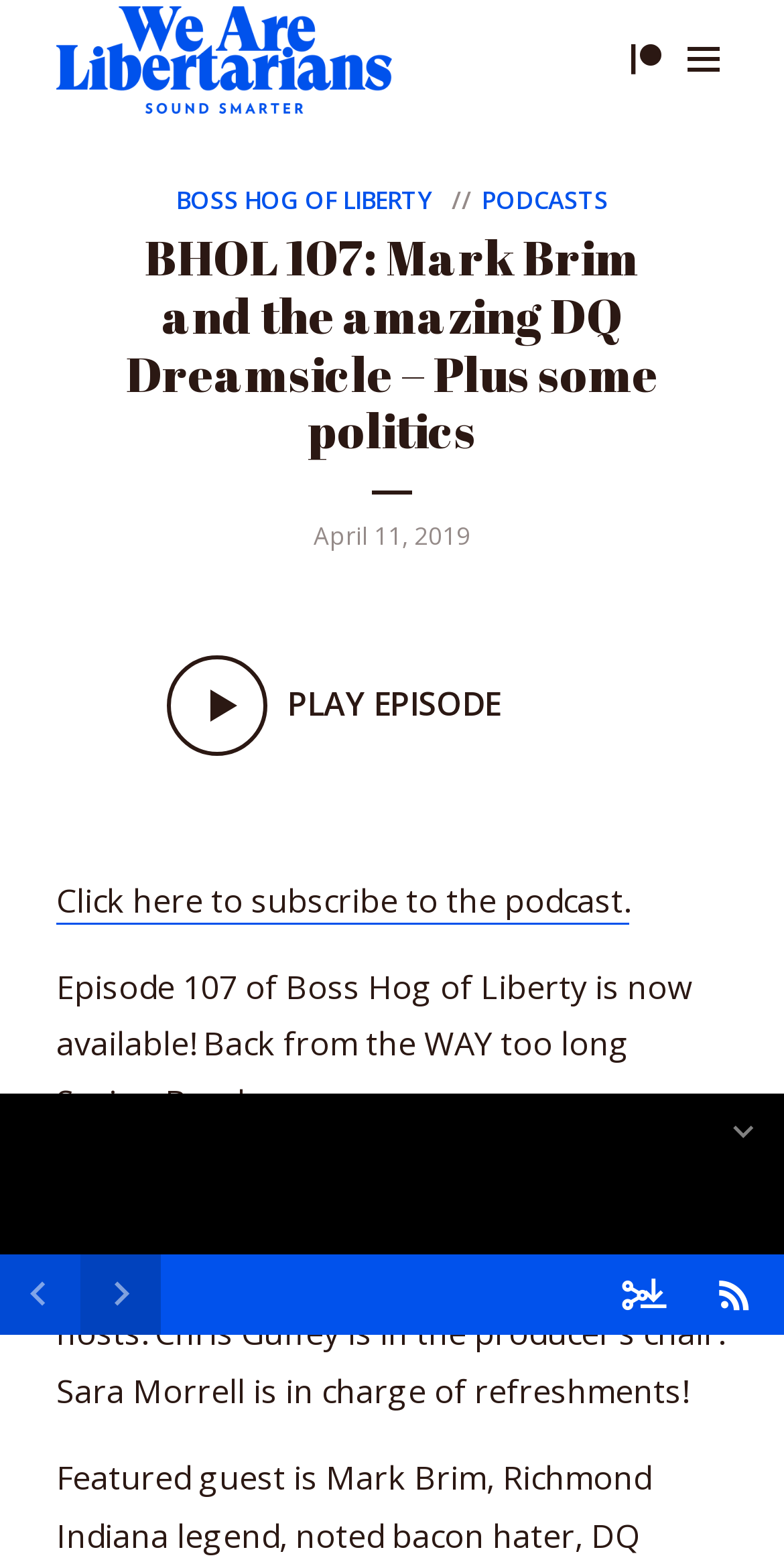Predict the bounding box coordinates of the area that should be clicked to accomplish the following instruction: "Subscribe to the podcast". The bounding box coordinates should consist of four float numbers between 0 and 1, i.e., [left, top, right, bottom].

[0.872, 0.795, 1.0, 0.859]